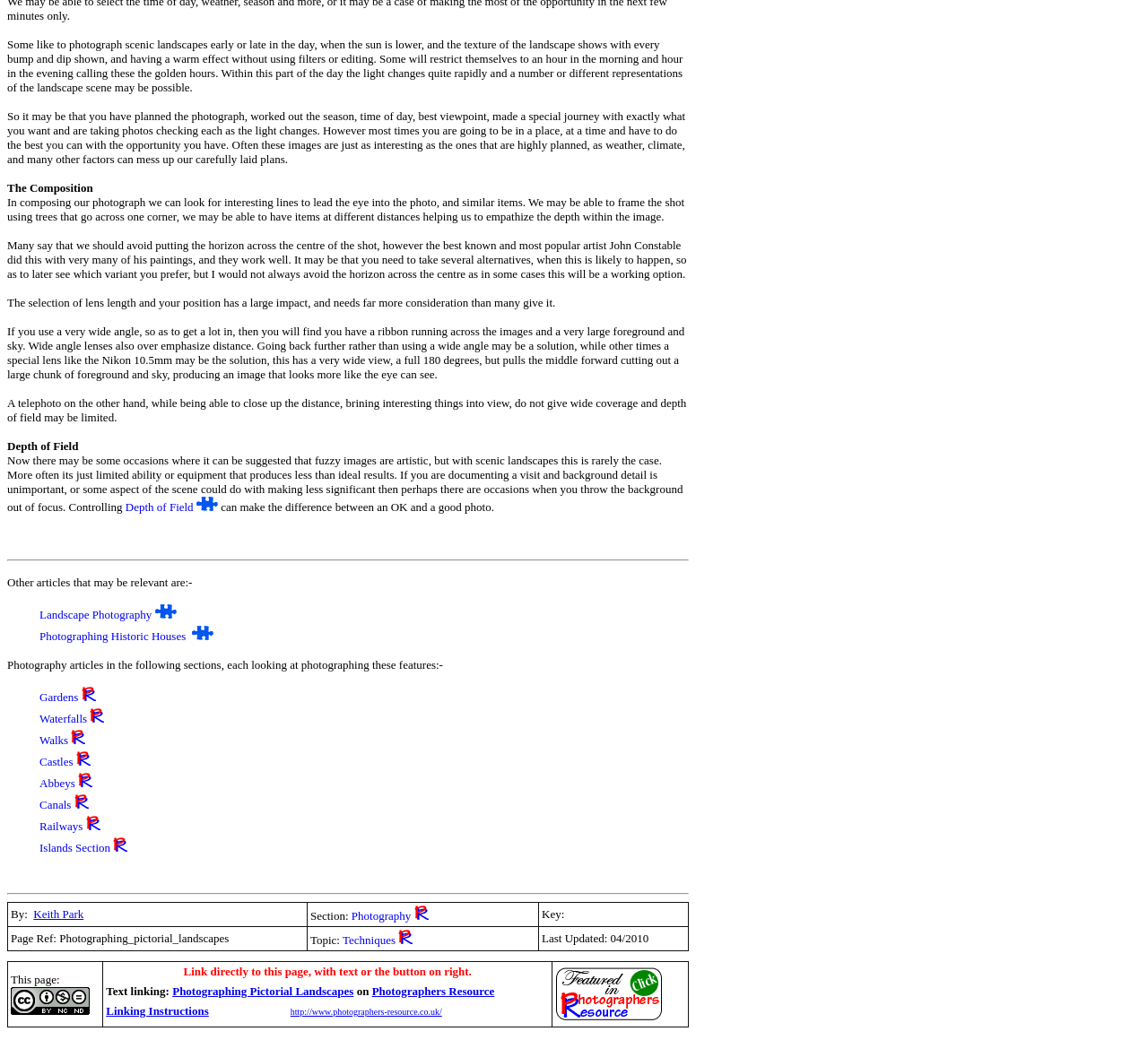Predict the bounding box coordinates of the UI element that matches this description: "Photographers Resource". The coordinates should be in the format [left, top, right, bottom] with each value between 0 and 1.

[0.324, 0.946, 0.431, 0.959]